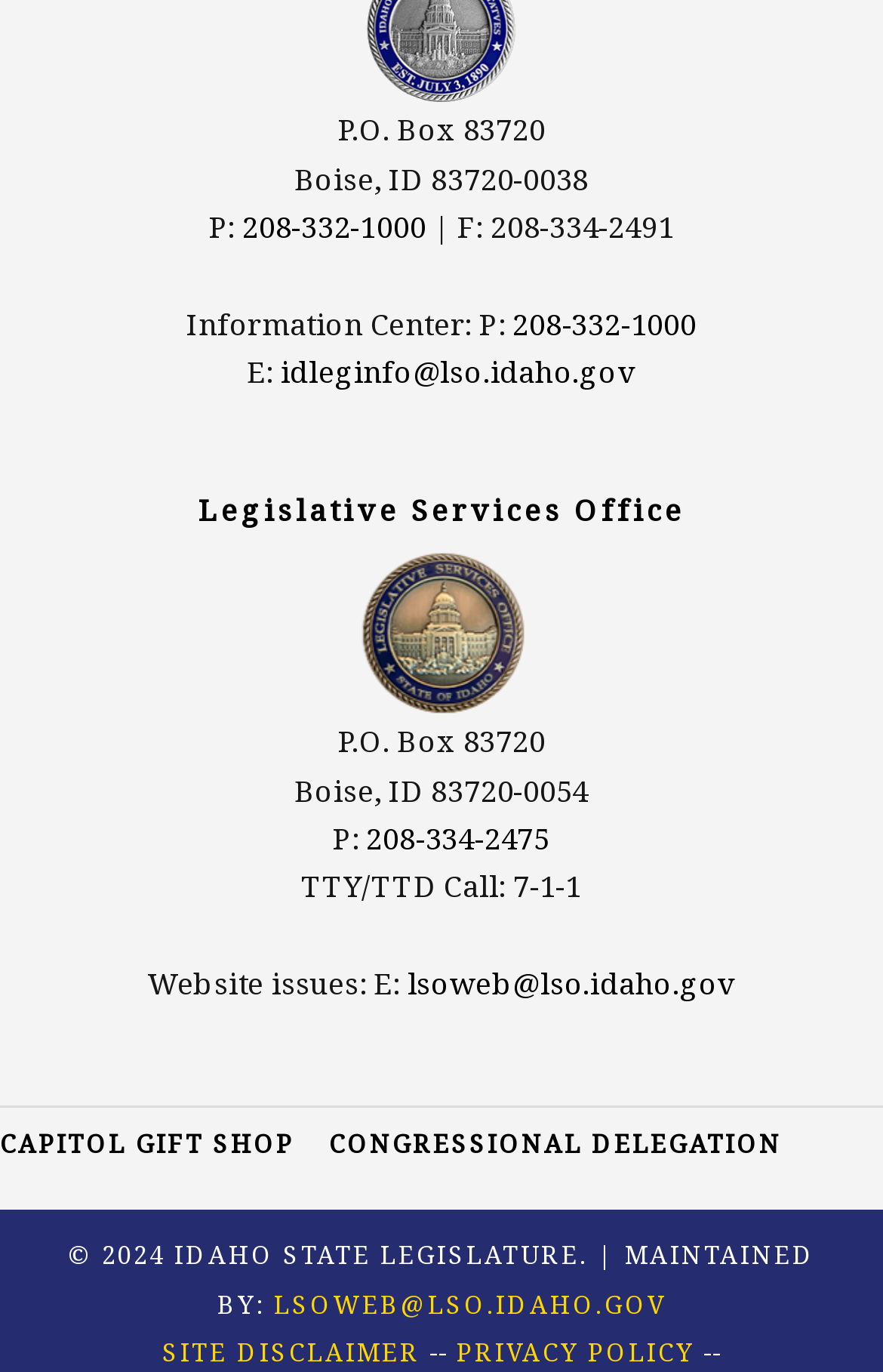Please respond to the question with a concise word or phrase:
What is the phone number for the Information Center?

208-332-1000